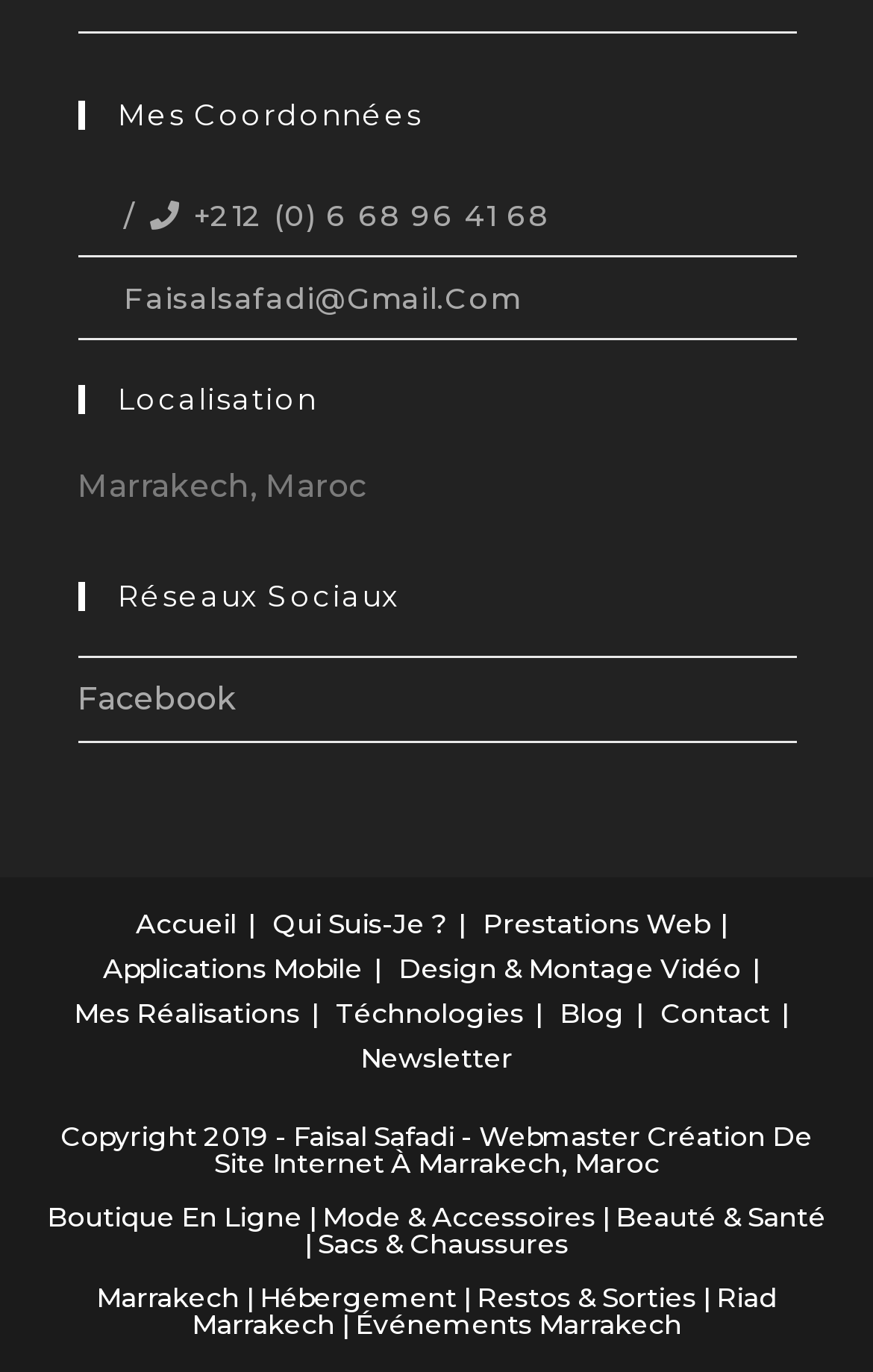Predict the bounding box coordinates of the area that should be clicked to accomplish the following instruction: "Explore localisation". The bounding box coordinates should consist of four float numbers between 0 and 1, i.e., [left, top, right, bottom].

[0.088, 0.281, 0.912, 0.302]